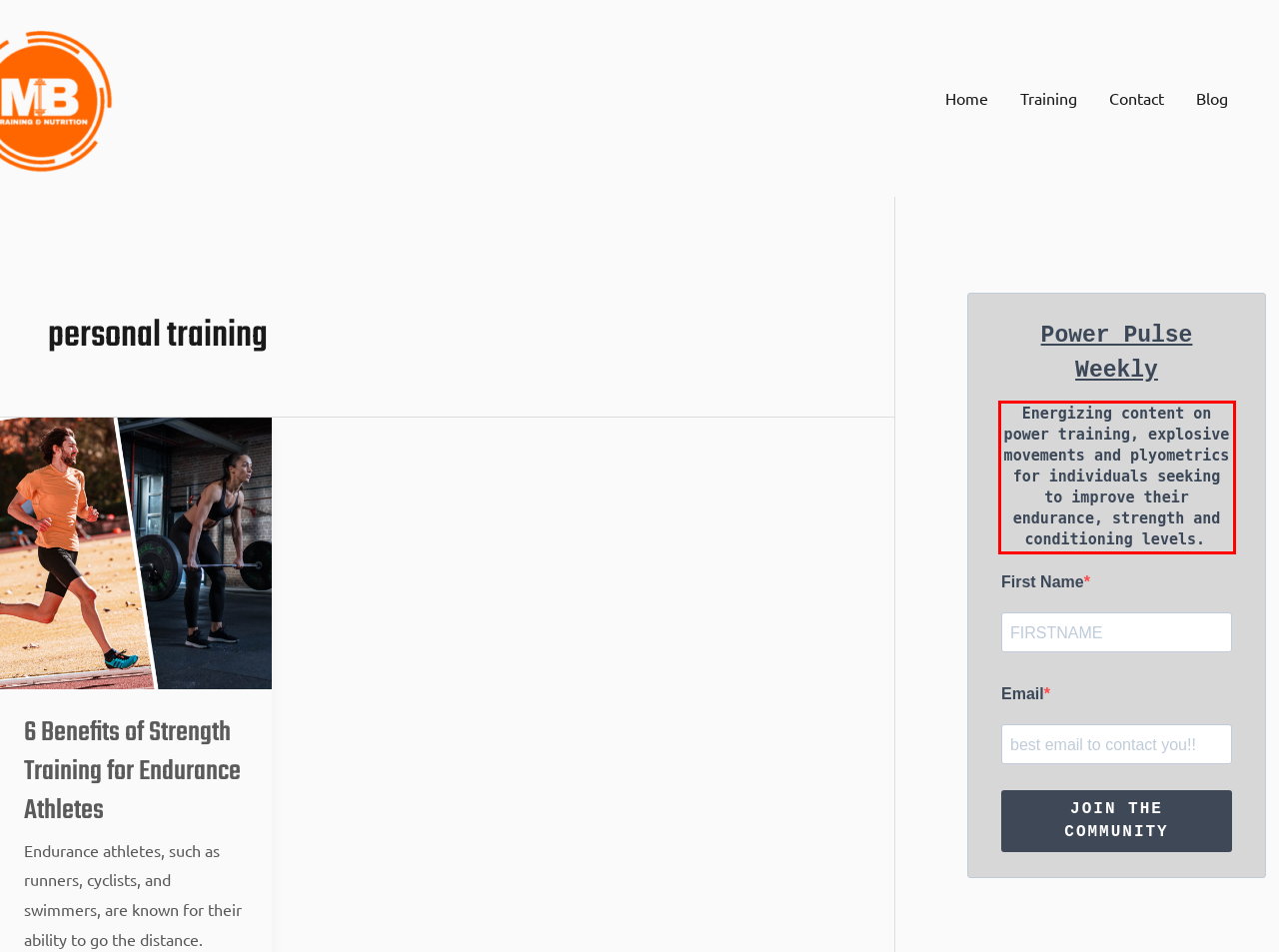You are provided with a screenshot of a webpage featuring a red rectangle bounding box. Extract the text content within this red bounding box using OCR.

Energizing content on power training, explosive movements and plyometrics for individuals seeking to improve their endurance, strength and conditioning levels.